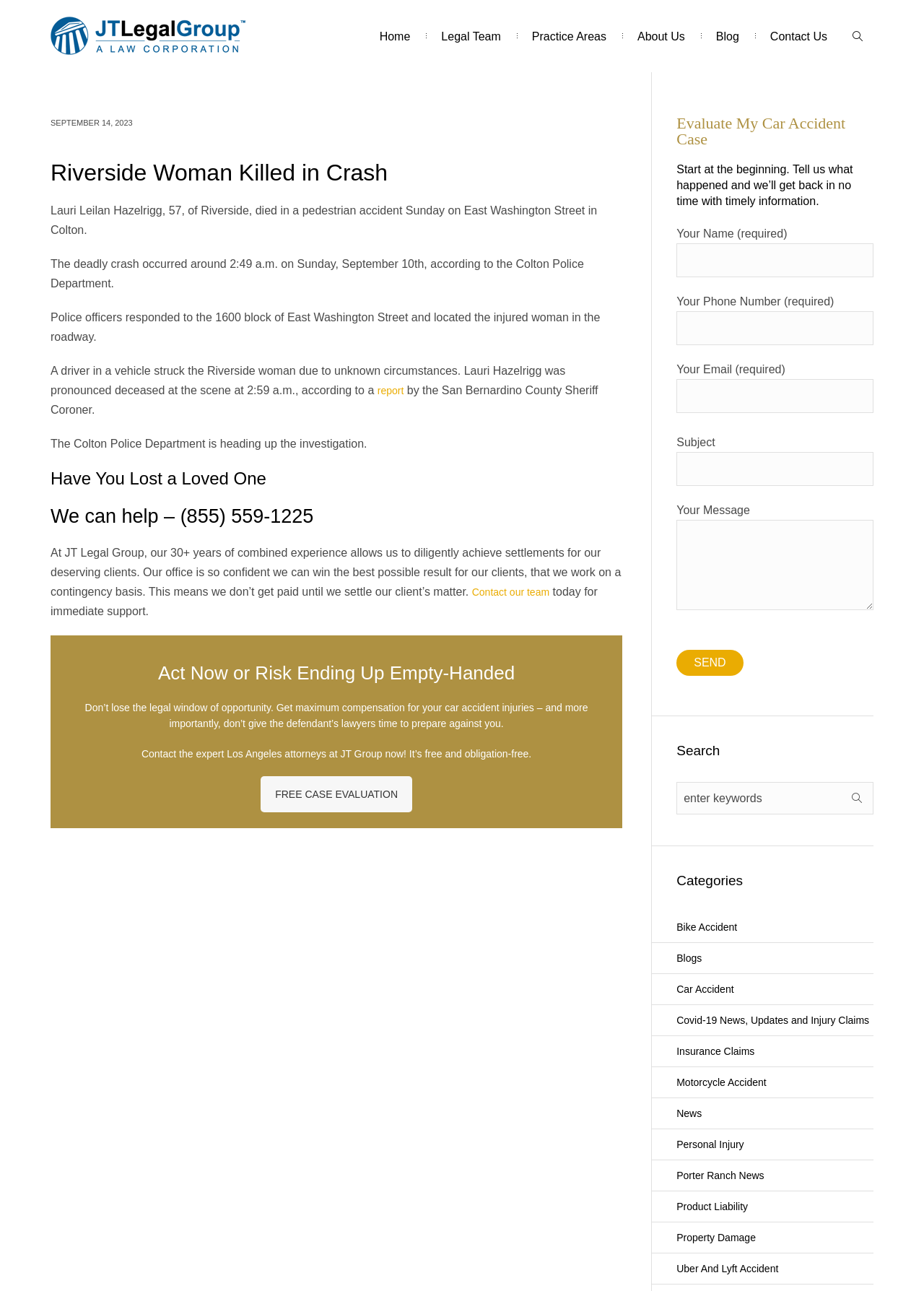What is the phone number to contact JT Legal Group?
Answer the question with detailed information derived from the image.

I found the answer by looking at the contact information section, where it says 'We can help – (855) 559-1225'.